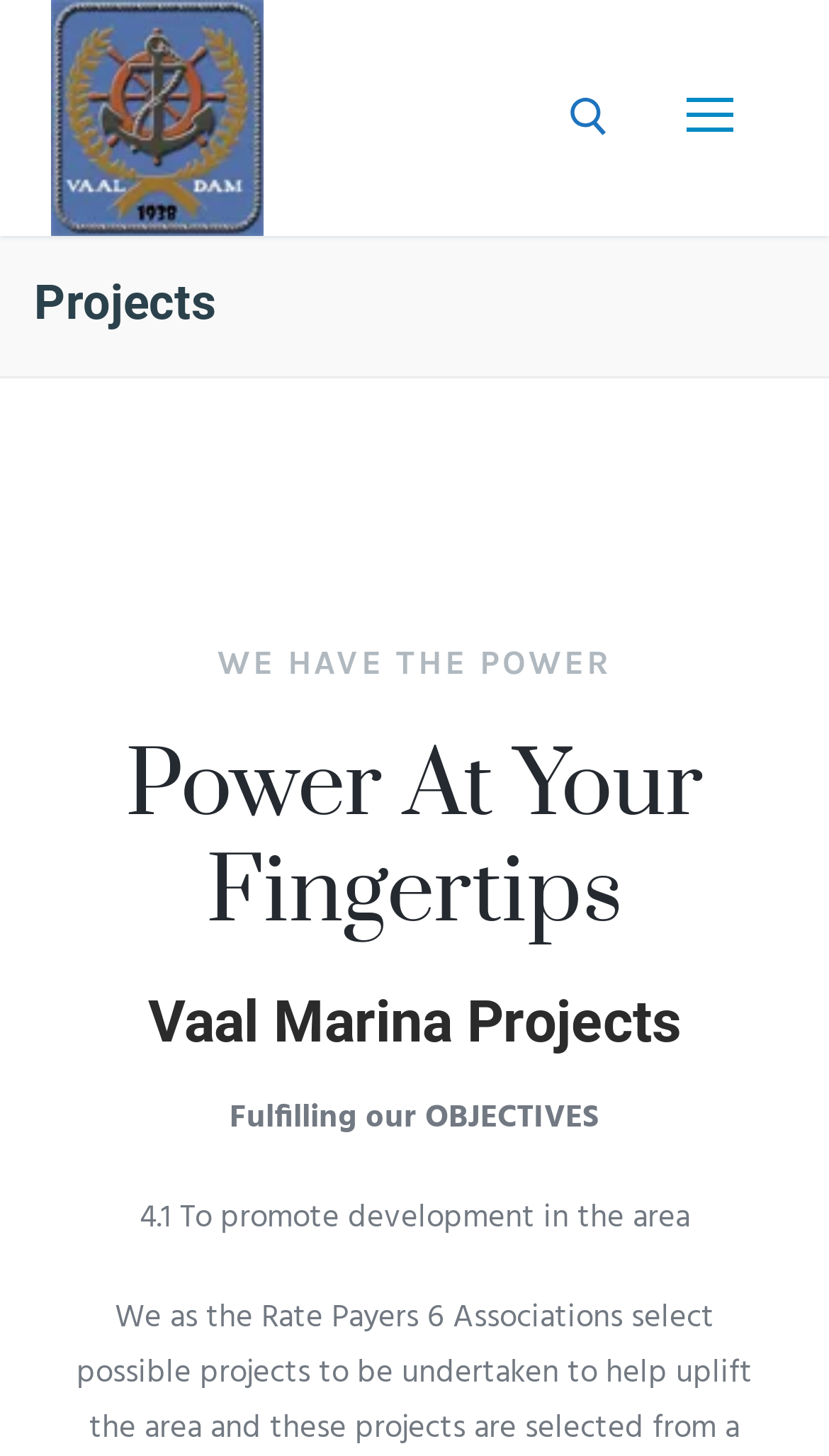From the webpage screenshot, identify the region described by Menu. Provide the bounding box coordinates as (top-left x, top-left y, bottom-right x, bottom-right y), with each value being a floating point number between 0 and 1.

[0.775, 0.051, 0.938, 0.111]